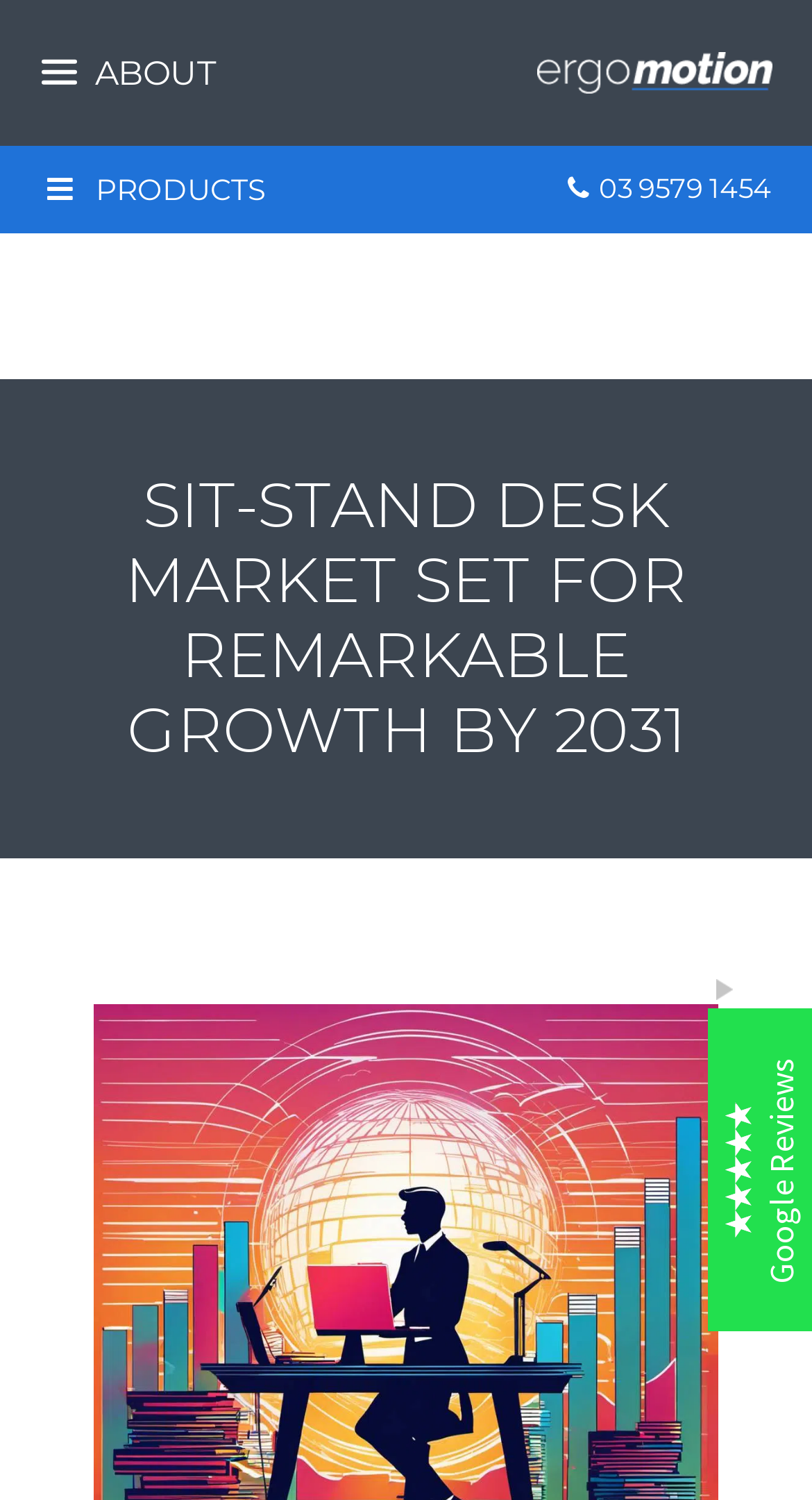Give a comprehensive overview of the webpage, including key elements.

The webpage appears to be a company website, specifically Ergomotion, which provides research reports and insights on the sit-stand desk market. At the top, there are several navigation links, including "PRODUCTS", "ABOUT", and a mobile logo. The "ABOUT" link has a corresponding heading element with the same text.

Below the navigation links, there is a prominent heading that reads "SIT-STAND DESK MARKET SET FOR REMARKABLE GROWTH BY 2031", which suggests that the website is focused on providing information and research on this topic.

On the left side of the page, there is a section with a heading "Ergomotion" followed by a series of reviews from customers, including Janette Clarke and Nickel, along with their ratings and comments. These reviews are accompanied by a "Google Reviews" label at the bottom.

On the right side of the page, there is a link with an icon, which appears to be a social media or contact link. There is also a table layout element that takes up a significant portion of the page, but its contents are not explicitly described in the accessibility tree.

At the very bottom of the page, there is a text element that reads "Google" and another that reads "261 Reviews", which may be related to the customer reviews section above. Overall, the webpage appears to be a company website focused on providing research and insights on the sit-stand desk market, with a section for customer reviews and ratings.